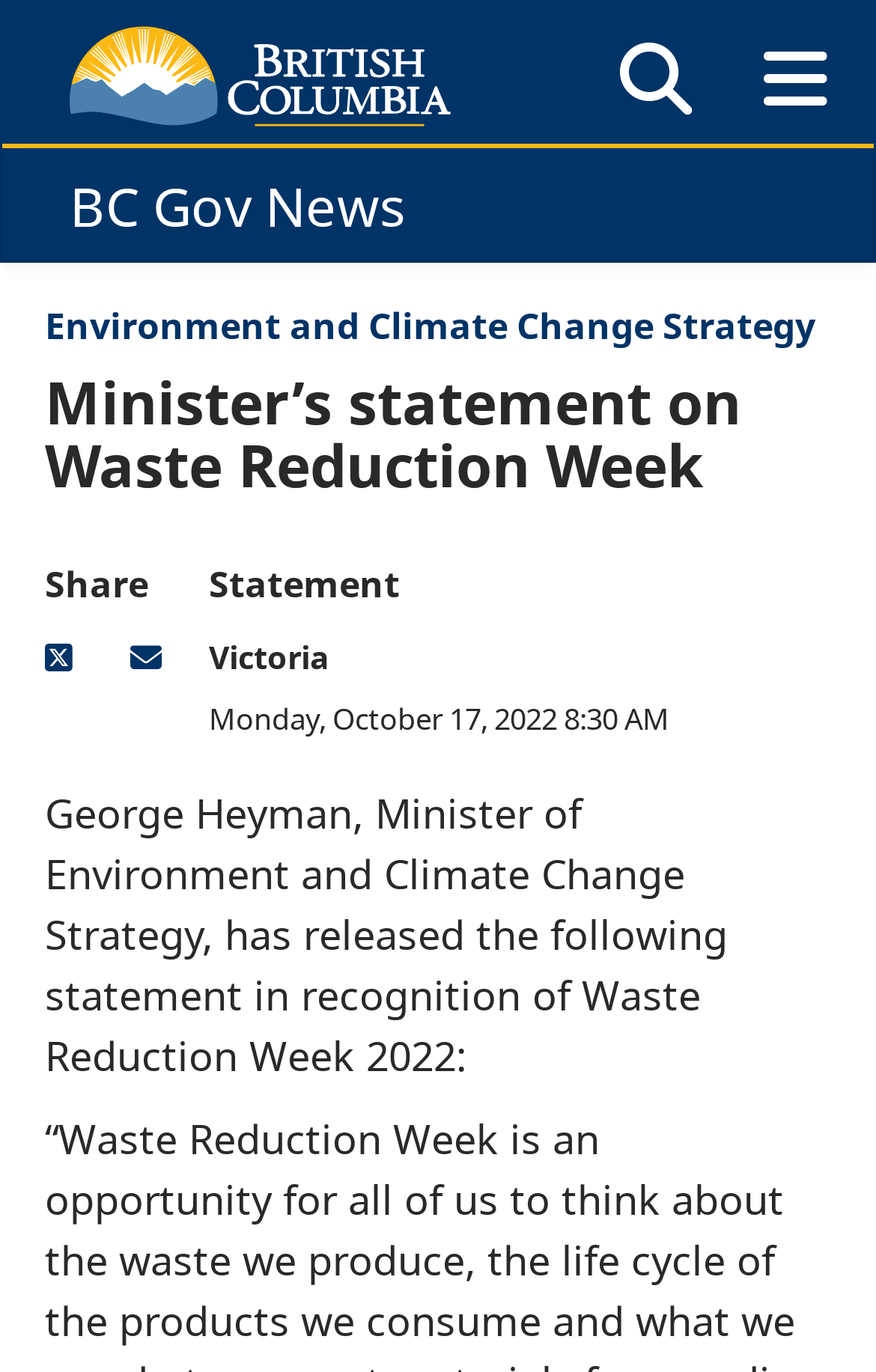Generate a comprehensive caption for the webpage you are viewing.

The webpage is a news article from the BC Gov News website, featuring a statement from George Heyman, Minister of Environment and Climate Change Strategy, in recognition of Waste Reduction Week 2022. 

At the top left of the page, there is a link to the "Government of B.C." website, accompanied by an image with the same name. Next to it, there is a heading that reads "BC Gov News". 

Below these elements, there are three headings stacked vertically. The first heading is "Environment and Climate Change Strategy", which is a link. The second heading is "Minister's statement on Waste Reduction Week", and the third heading is "Share". 

To the right of the "Share" heading, there are two links: "share on X" and "send emails". 

Further down, there is a heading that reads "Statement", followed by another heading that reads "Victoria". Below these headings, there is a static text element that displays the date and time "Monday, October 17, 2022 8:30 AM". 

The main content of the webpage is a static text element that summarizes the statement from George Heyman, Minister of Environment and Climate Change Strategy, in recognition of Waste Reduction Week 2022. This text element is positioned below the date and time element.